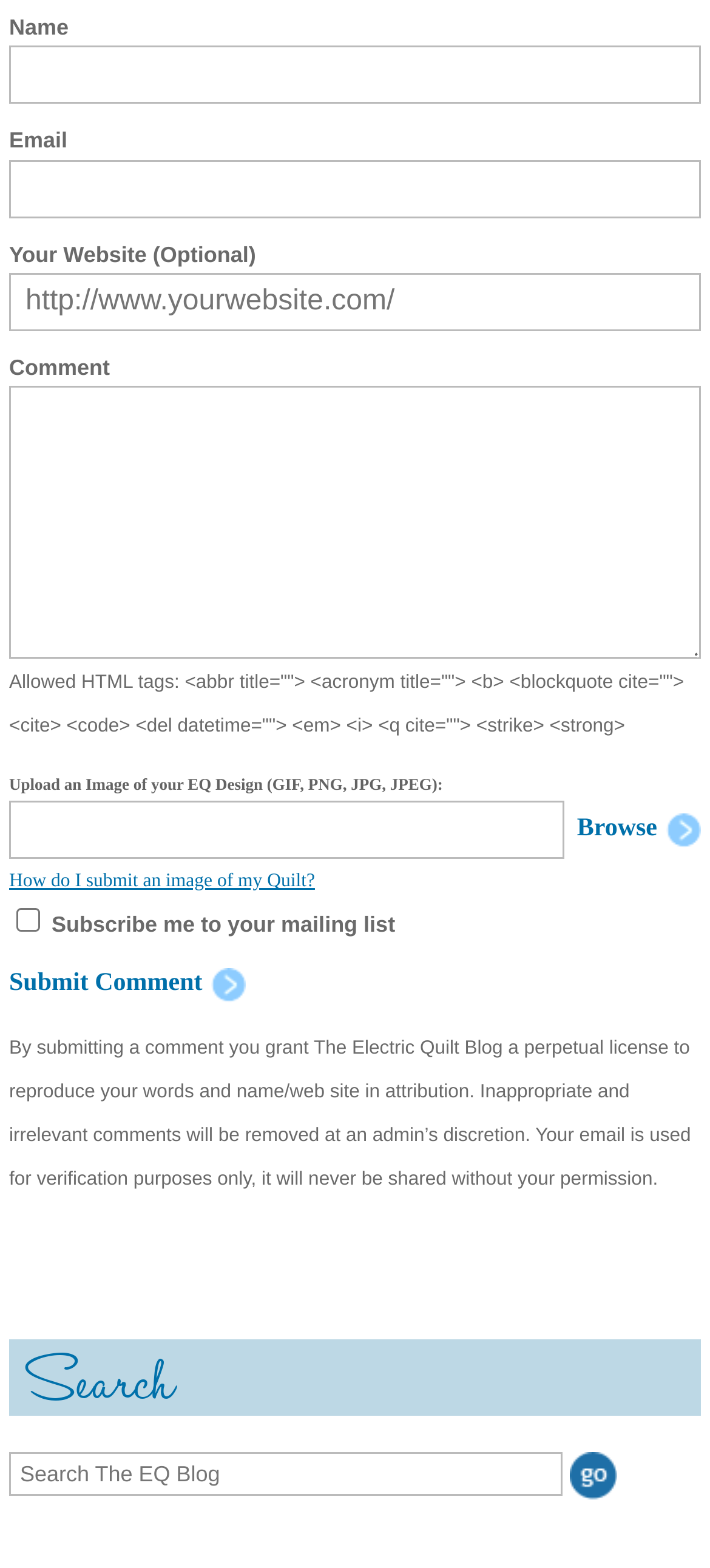Determine the bounding box coordinates of the region to click in order to accomplish the following instruction: "View Hydrogen infrastructure". Provide the coordinates as four float numbers between 0 and 1, specifically [left, top, right, bottom].

None